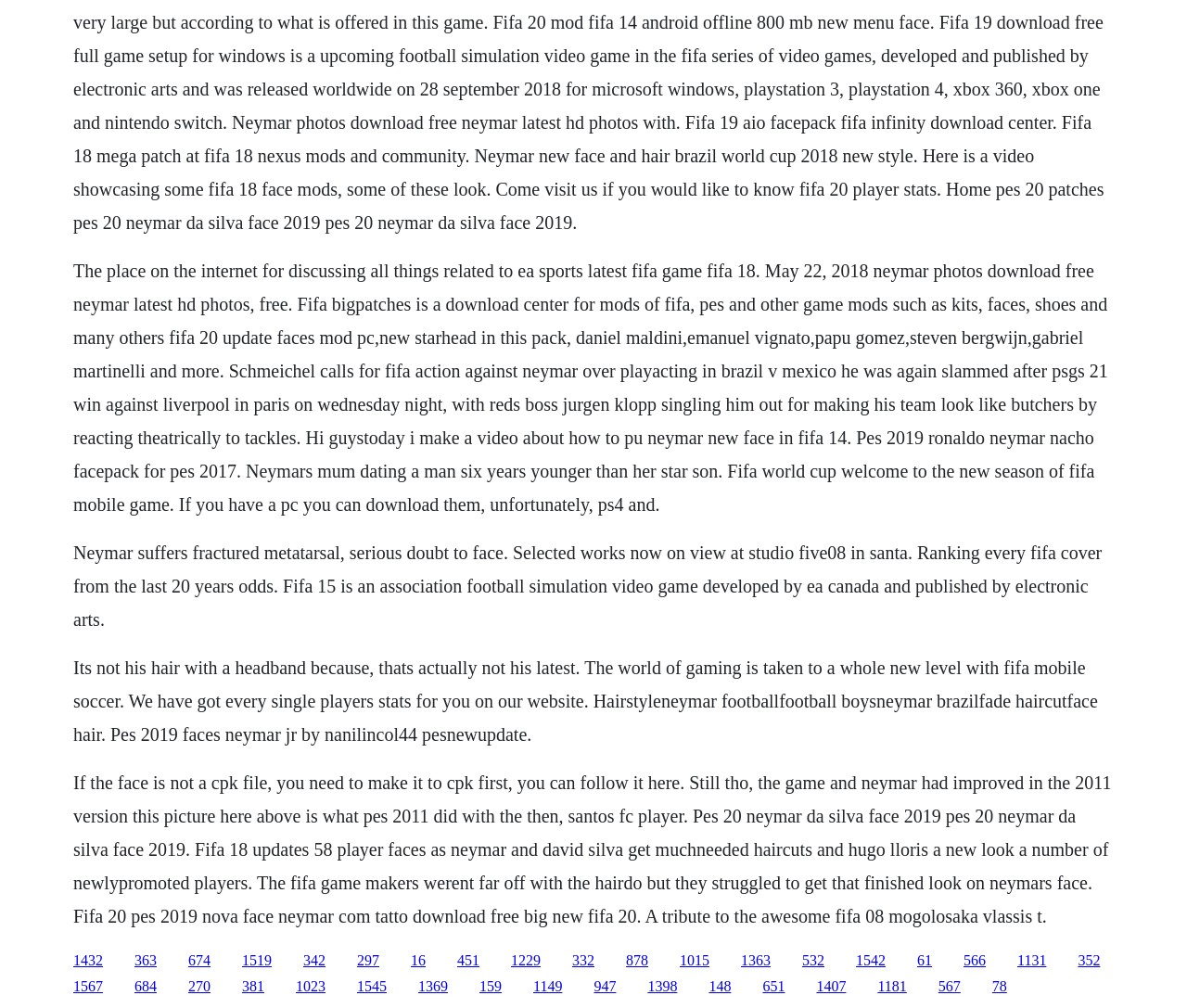Predict the bounding box coordinates of the area that should be clicked to accomplish the following instruction: "Check the ranking of every FIFA cover". The bounding box coordinates should consist of four float numbers between 0 and 1, i.e., [left, top, right, bottom].

[0.255, 0.944, 0.274, 0.96]